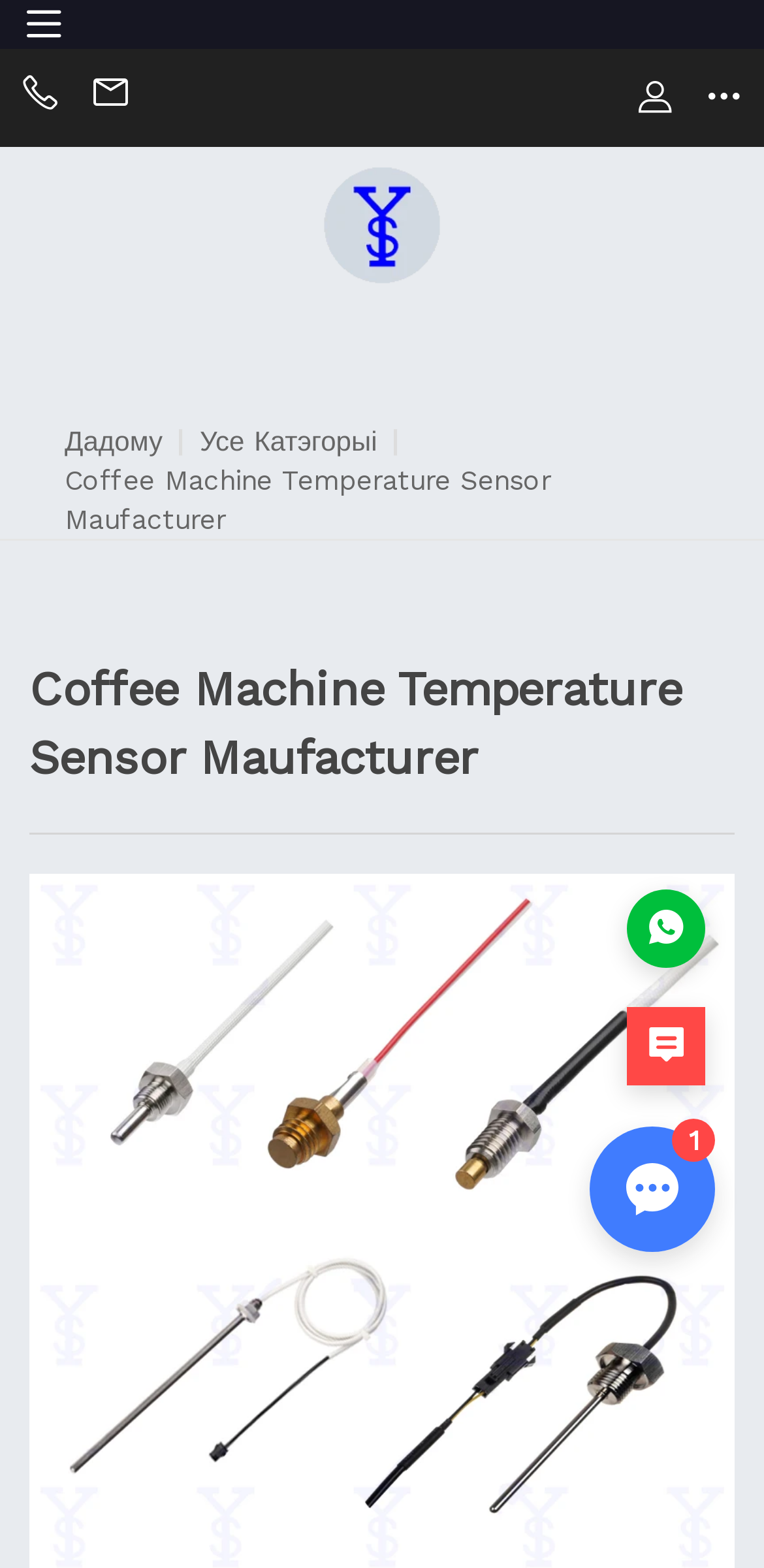Bounding box coordinates are specified in the format (top-left x, top-left y, bottom-right x, bottom-right y). All values are floating point numbers bounded between 0 and 1. Please provide the bounding box coordinate of the region this sentence describes: Phone:+86 13824236050

[0.026, 0.044, 0.079, 0.081]